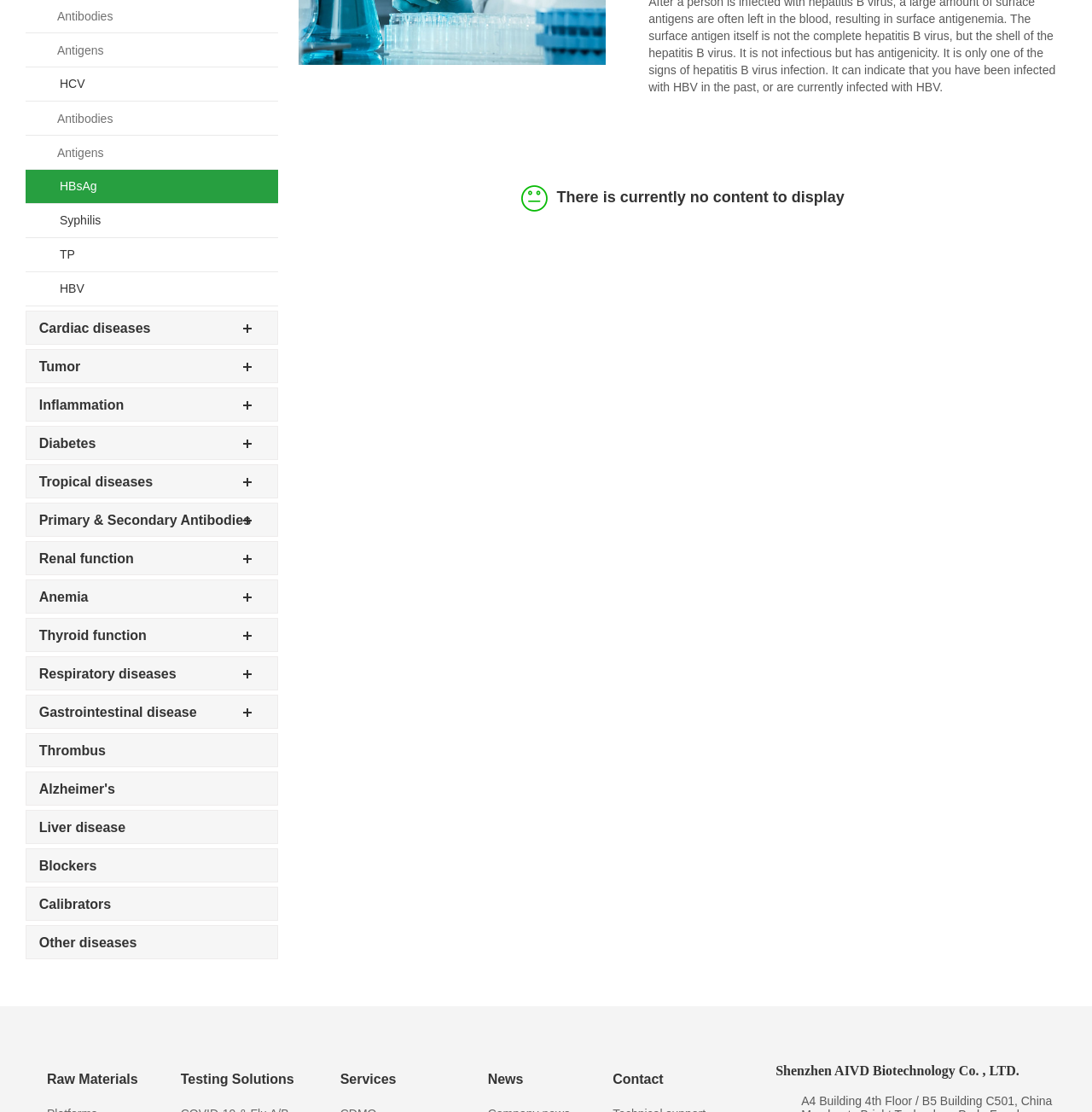Provide the bounding box coordinates of the HTML element described as: "Renal function". The bounding box coordinates should be four float numbers between 0 and 1, i.e., [left, top, right, bottom].

[0.024, 0.488, 0.254, 0.517]